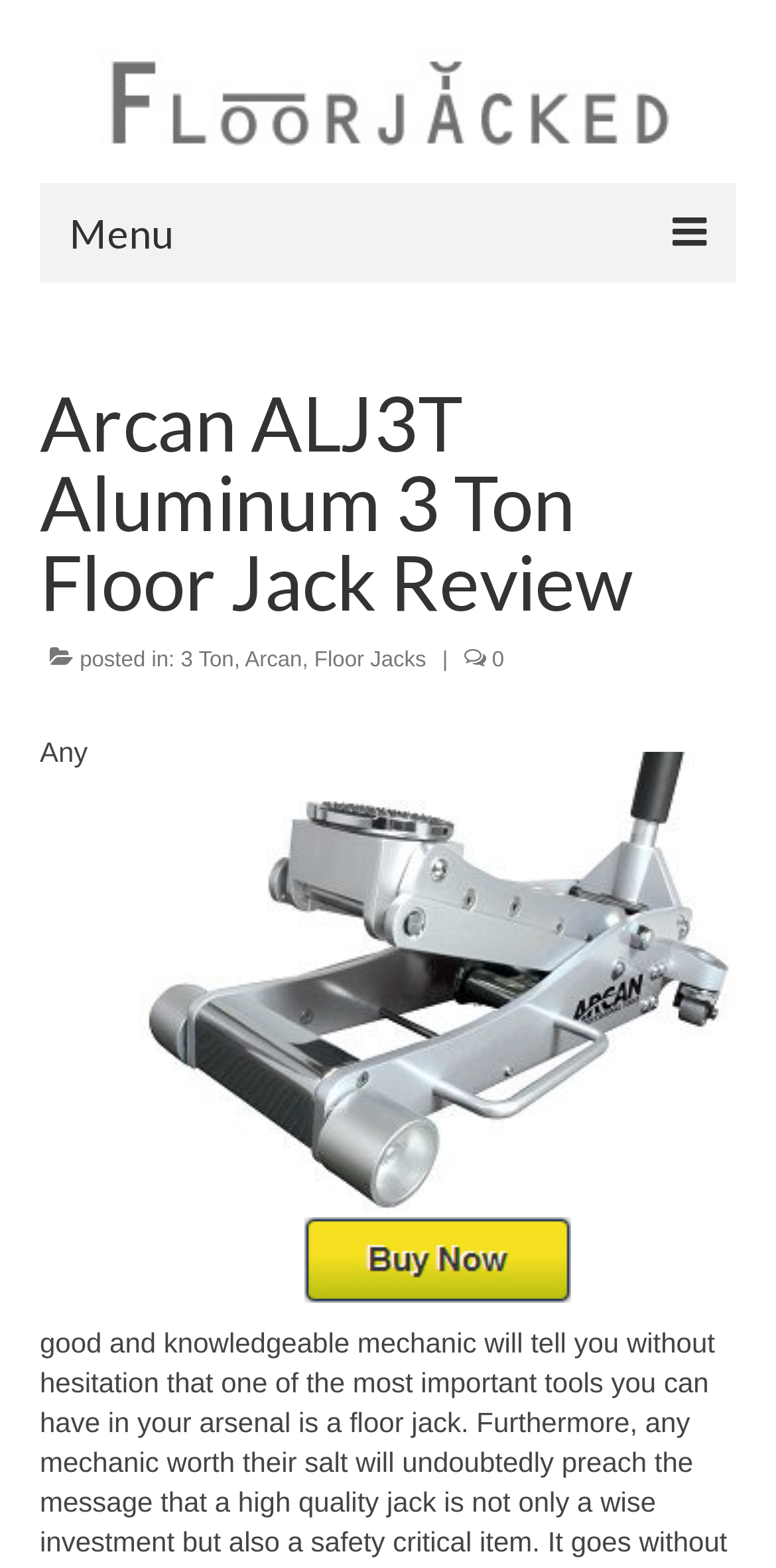Specify the bounding box coordinates of the region I need to click to perform the following instruction: "Click on the menu button". The coordinates must be four float numbers in the range of 0 to 1, i.e., [left, top, right, bottom].

[0.051, 0.117, 0.949, 0.18]